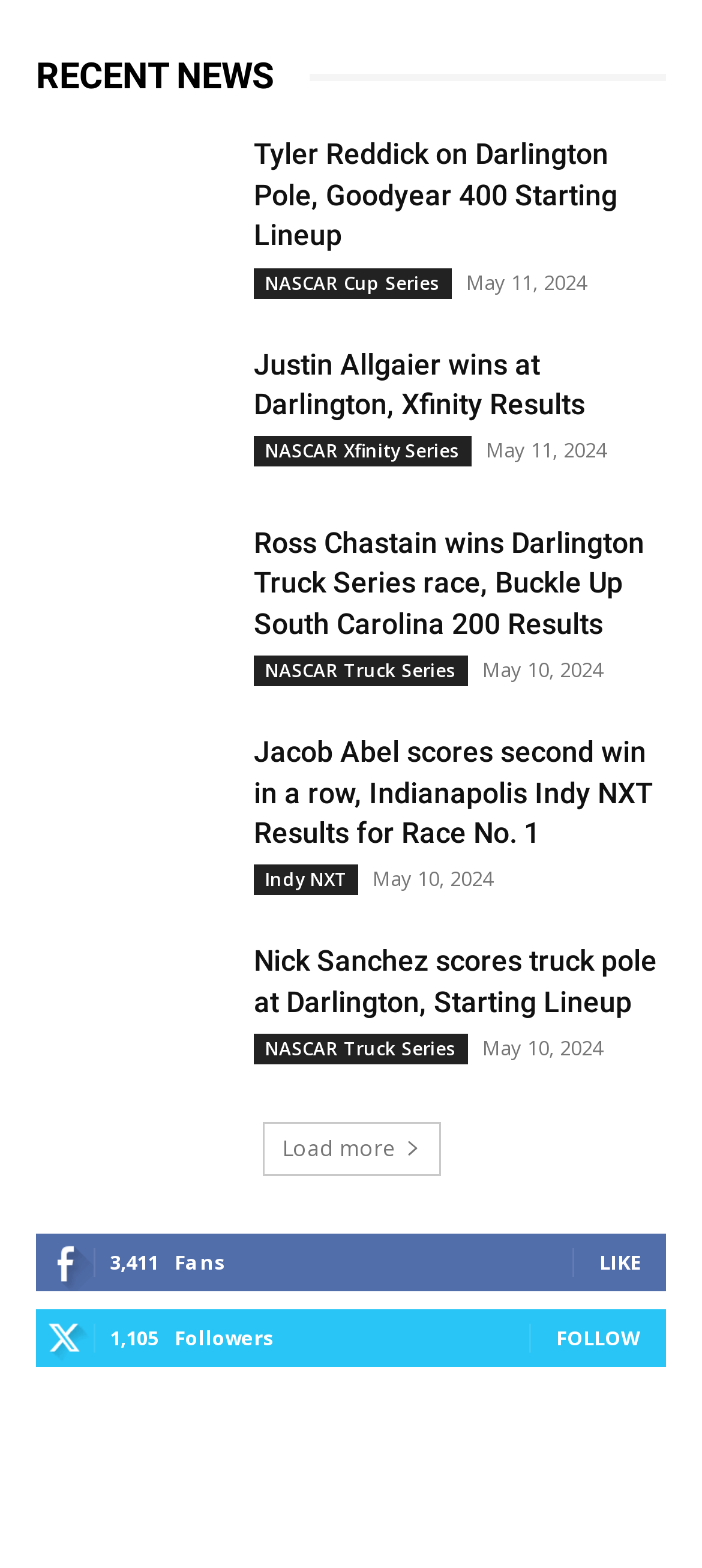Given the element description NASCAR Truck Series, identify the bounding box coordinates for the UI element on the webpage screenshot. The format should be (top-left x, top-left y, bottom-right x, bottom-right y), with values between 0 and 1.

[0.362, 0.66, 0.667, 0.679]